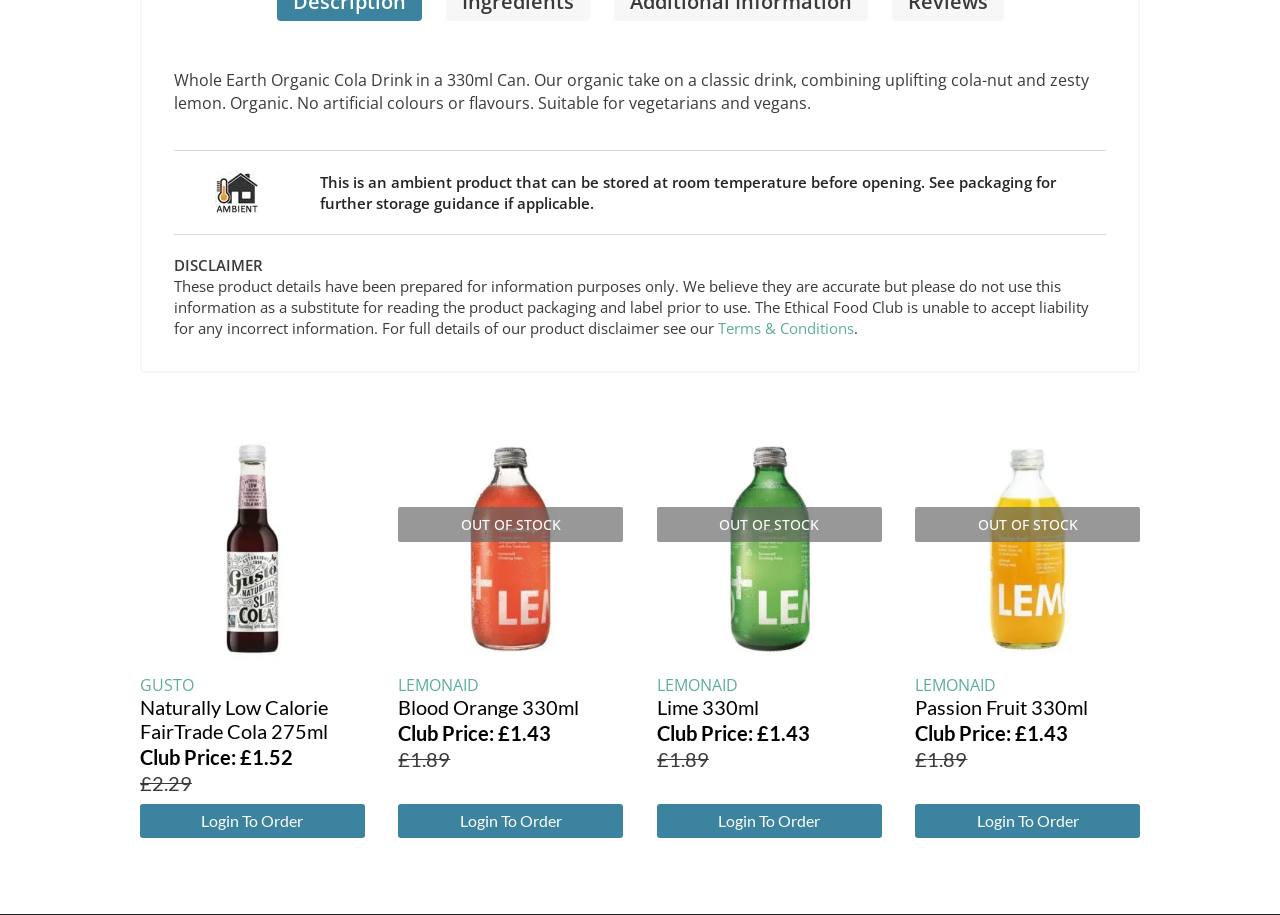Please identify the bounding box coordinates of the area I need to click to accomplish the following instruction: "Login to order Lemonaid Blood Orange 330ml".

[0.311, 0.879, 0.487, 0.916]